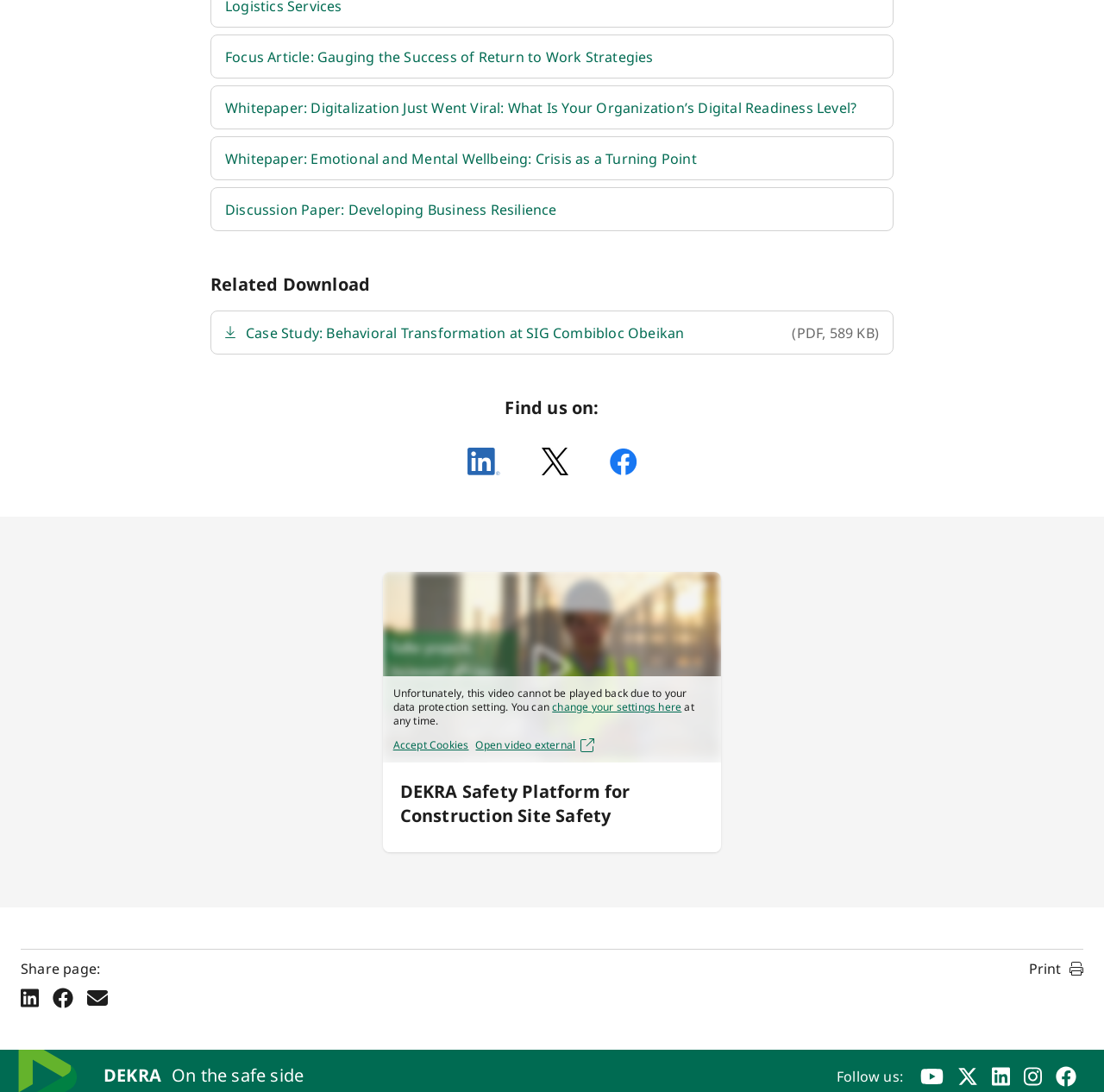Provide a thorough and detailed response to the question by examining the image: 
How many buttons are there to share the page?

There are four buttons to share the page, including 'Print', 'LinkedIn', 'Facebook', and 'Email', which are located at the bottom of the webpage.